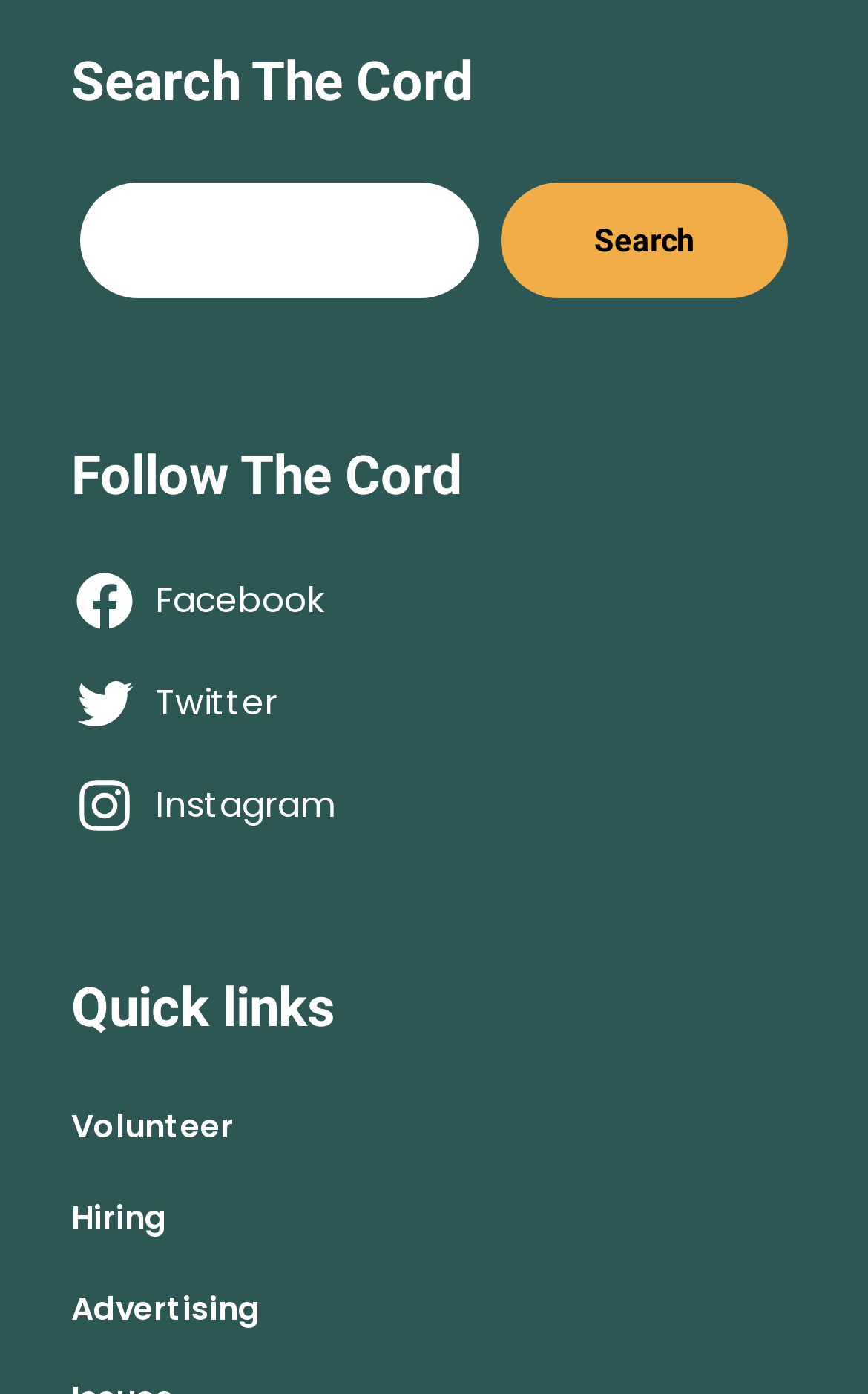Answer the question below in one word or phrase:
How many elements are there under the 'Quick links' heading?

3